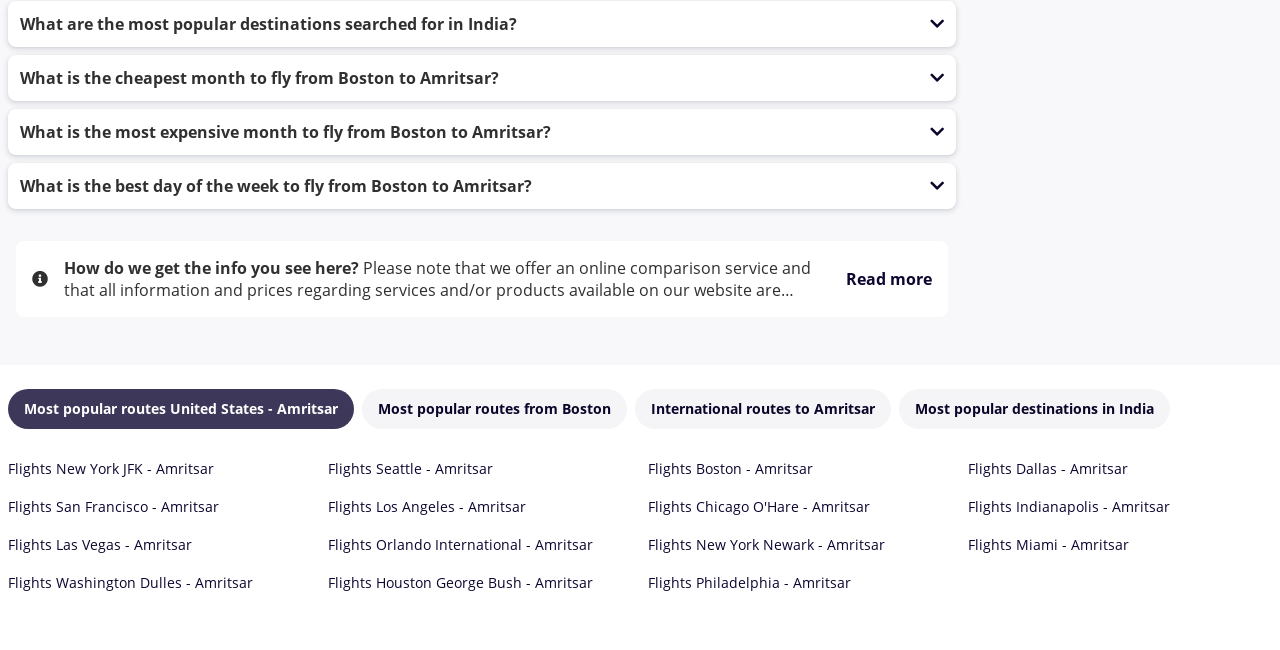Analyze the image and provide a detailed answer to the question: What is the cheapest month to fly from Boston to Amritsar?

The webpage does not provide a specific answer to this question, but it does provide information about the cheapest month to fly from Boston to Amritsar, which can be inferred by comparing the prices of different months.